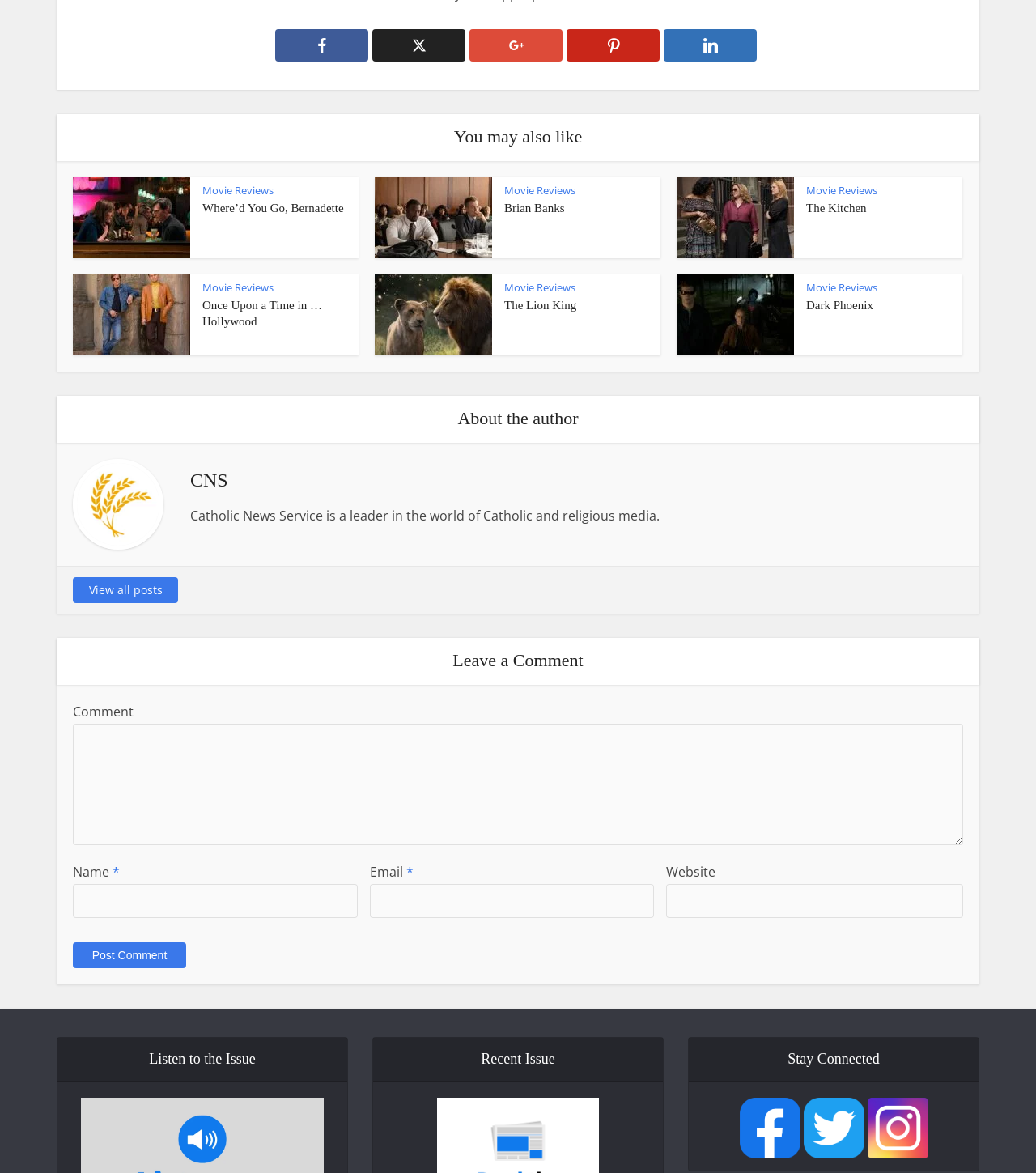Provide a short, one-word or phrase answer to the question below:
What is the title of the first movie review?

Where’d You Go, Bernadette